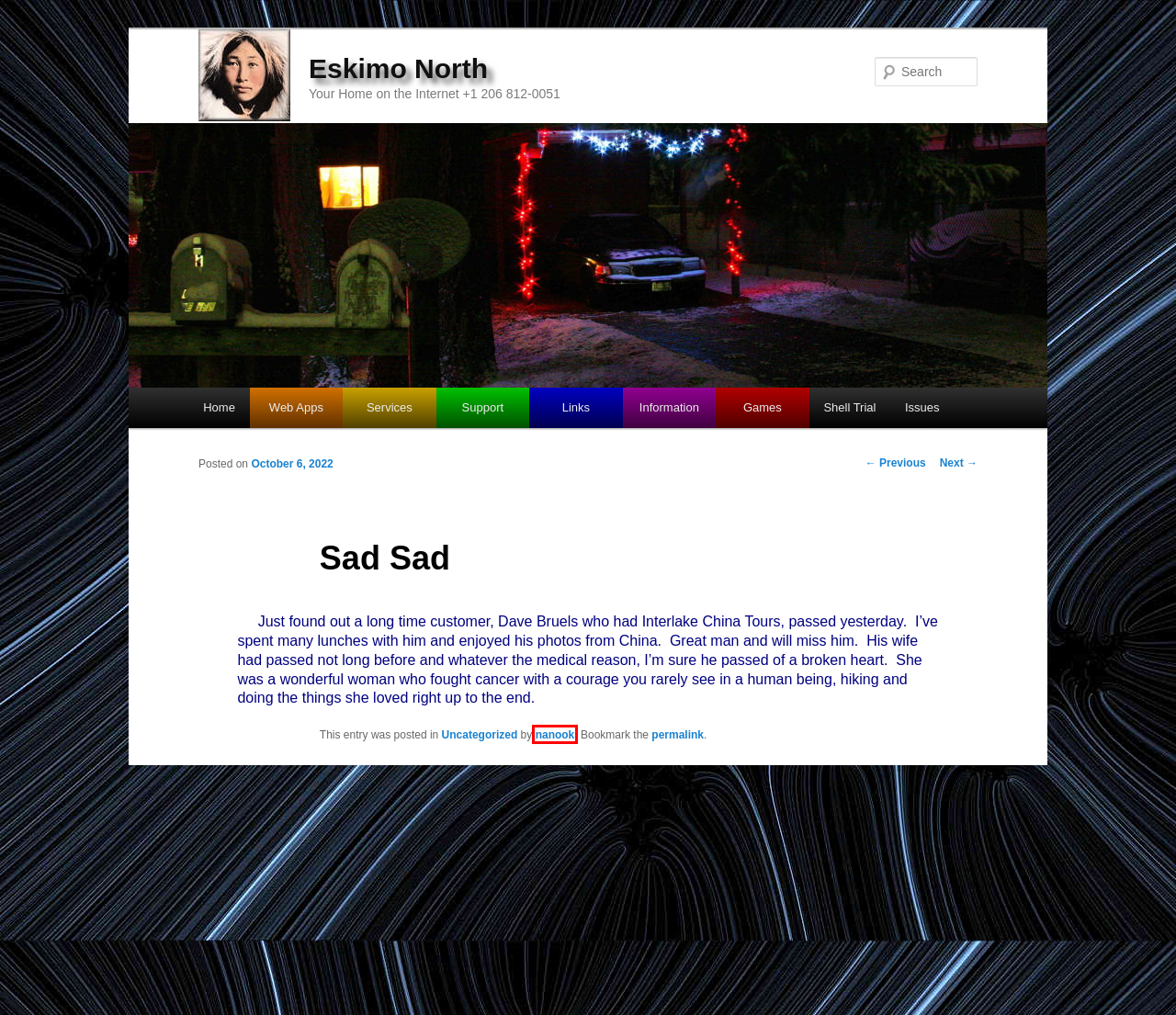You have a screenshot of a webpage with a red rectangle bounding box. Identify the best webpage description that corresponds to the new webpage after clicking the element within the red bounding box. Here are the candidates:
A. Kernel Upgrades Friday Oct 7 11:00-11:30PM PDT (GMT-0700) | Eskimo North
B. Zorin Borked | Eskimo North
C. Eskimo North | Your Home on the Internet +1 206 812-0051
D. Services is Restored | Eskimo North
E. Uncategorized | Eskimo North
F. nanook | Eskimo North
G. Web Apps Ruptime User Count Fixed | Eskimo North
H. Support Afternoon/Evening January 14th 2014 | Eskimo North

F